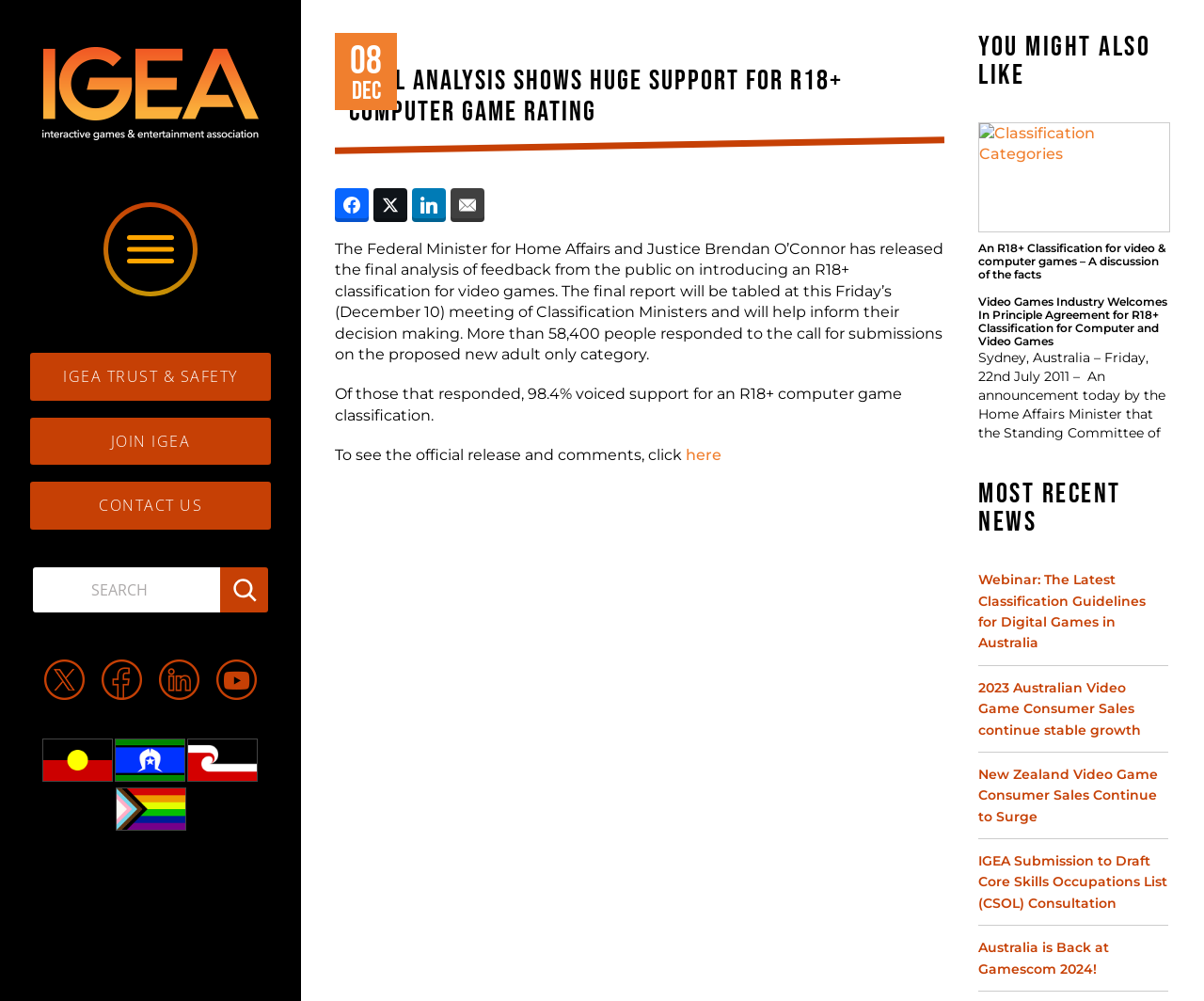Can you determine the main header of this webpage?

Final Analysis Shows Huge Support For R18+ Computer Game Rating